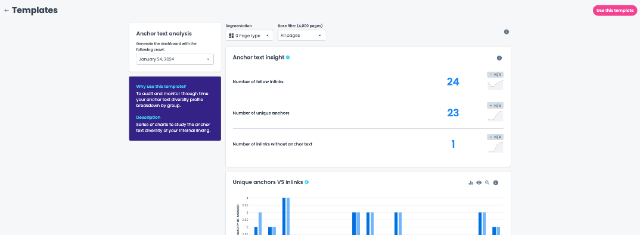Formulate a detailed description of the image content.

The image depicts a user interface section titled "Templates," part of a dashboard management tool. It displays various metrics relevant to anchor text analysis. The sidebar on the left provides filters to choose date ranges, while the main area shows key statistics including the total count of unique links (24), the number of outgoing links (23), and only one link that is marked as broken. Below these figures, a graphical representation illustrates the distribution of unique anchors versus links, providing insight into users' linking behavior. This section helps users understand how well they utilize anchor text within their reports, aiming to improve their data interpretation and dashboard efficiency.